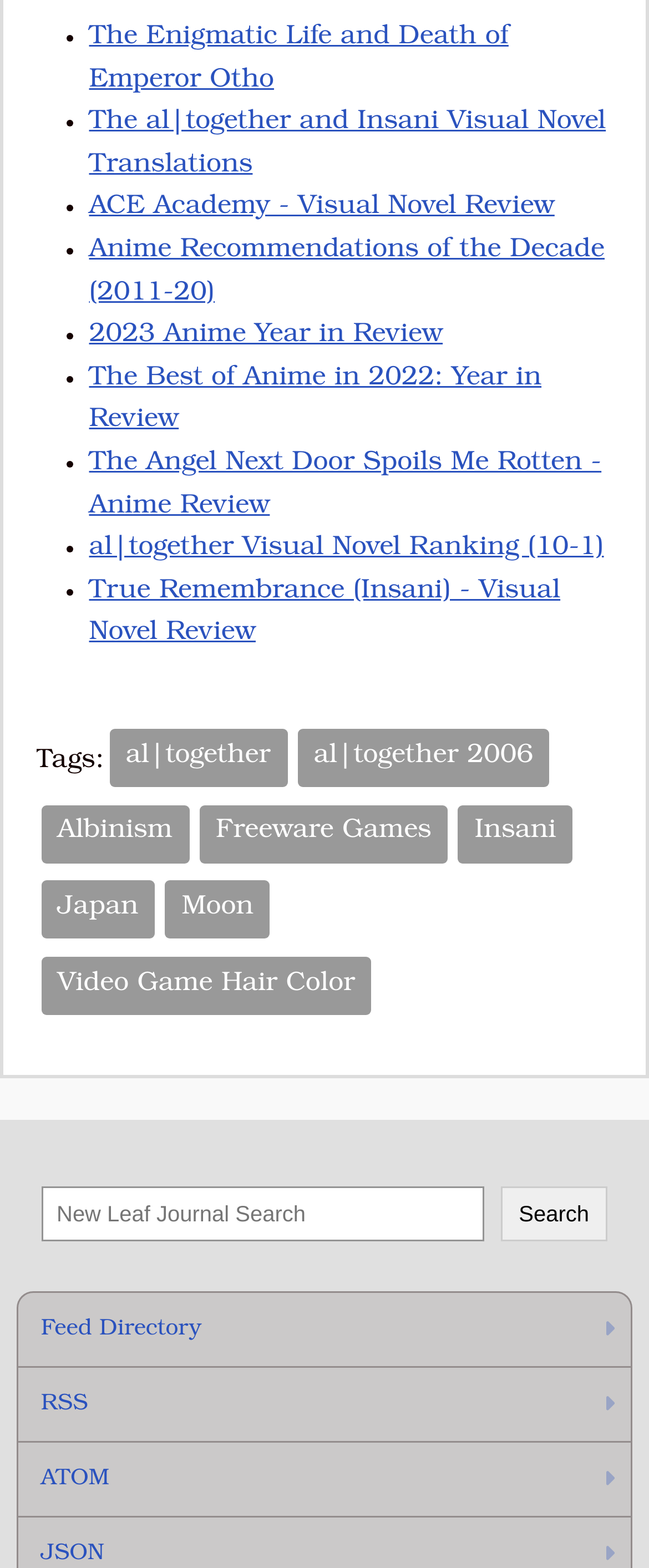Please use the details from the image to answer the following question comprehensively:
How many tags are listed on this webpage?

I found a section of the webpage with the label 'Tags:' and counted the number of link elements below it. There are 9 tags listed, including 'al|together', 'Albinism', and 'Japan'.